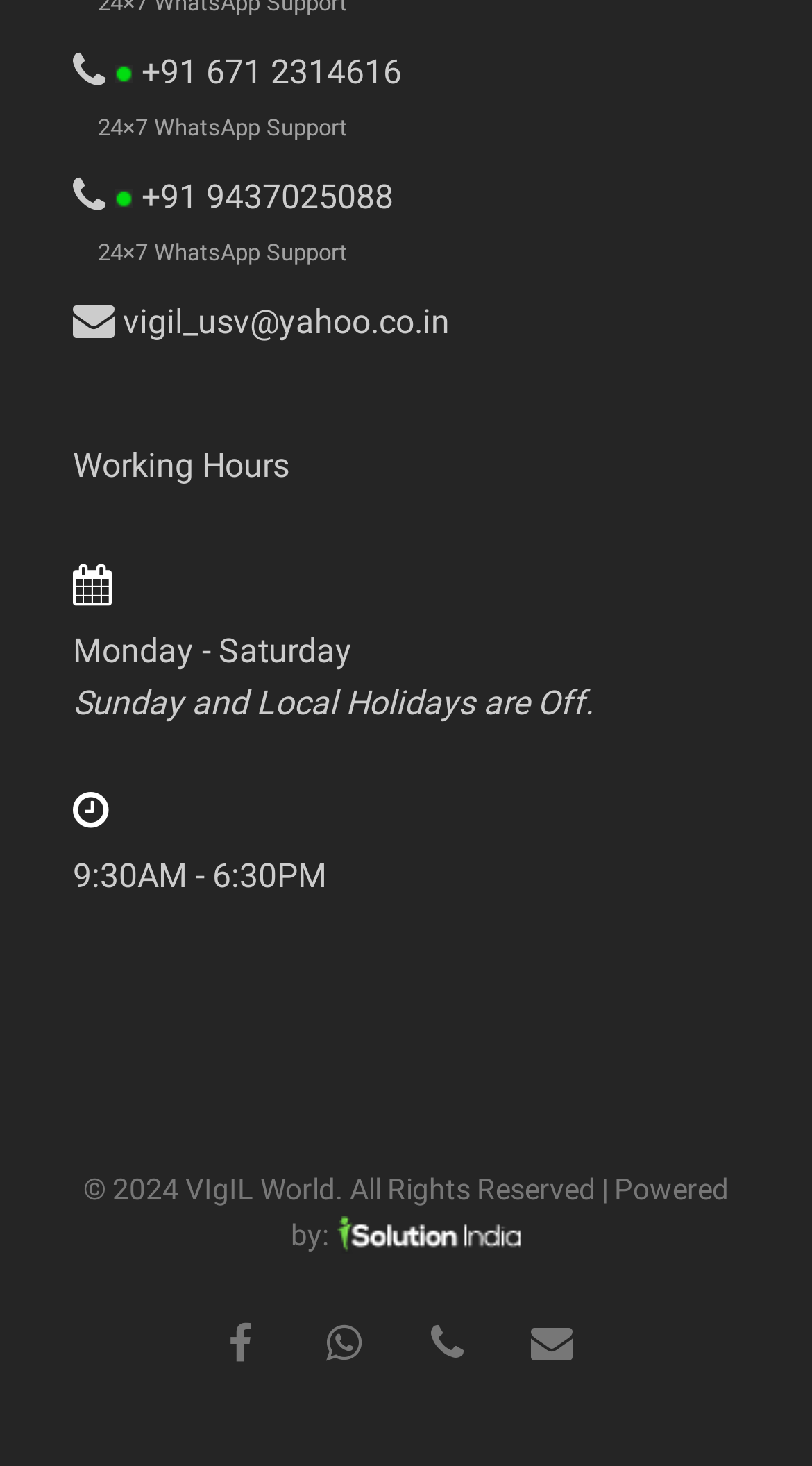What is the phone number for 24×7 WhatsApp Support?
Provide an in-depth and detailed answer to the question.

I found the phone number by looking at the link element with the OCR text '+91 671 2314616 24×7 WhatsApp Support' which is located at the top of the webpage.